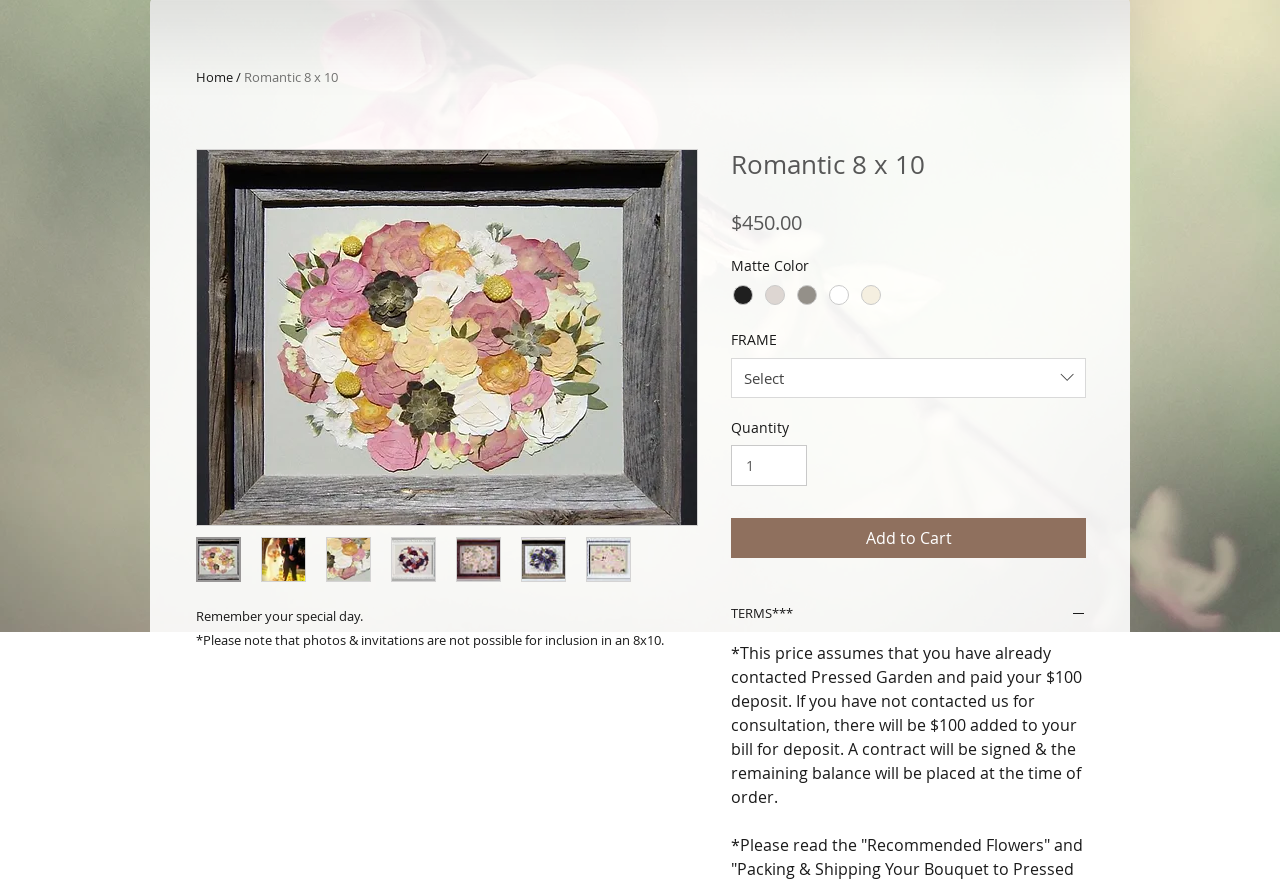Bounding box coordinates are specified in the format (top-left x, top-left y, bottom-right x, bottom-right y). All values are floating point numbers bounded between 0 and 1. Please provide the bounding box coordinate of the region this sentence describes: Add to Cart

[0.571, 0.585, 0.848, 0.63]